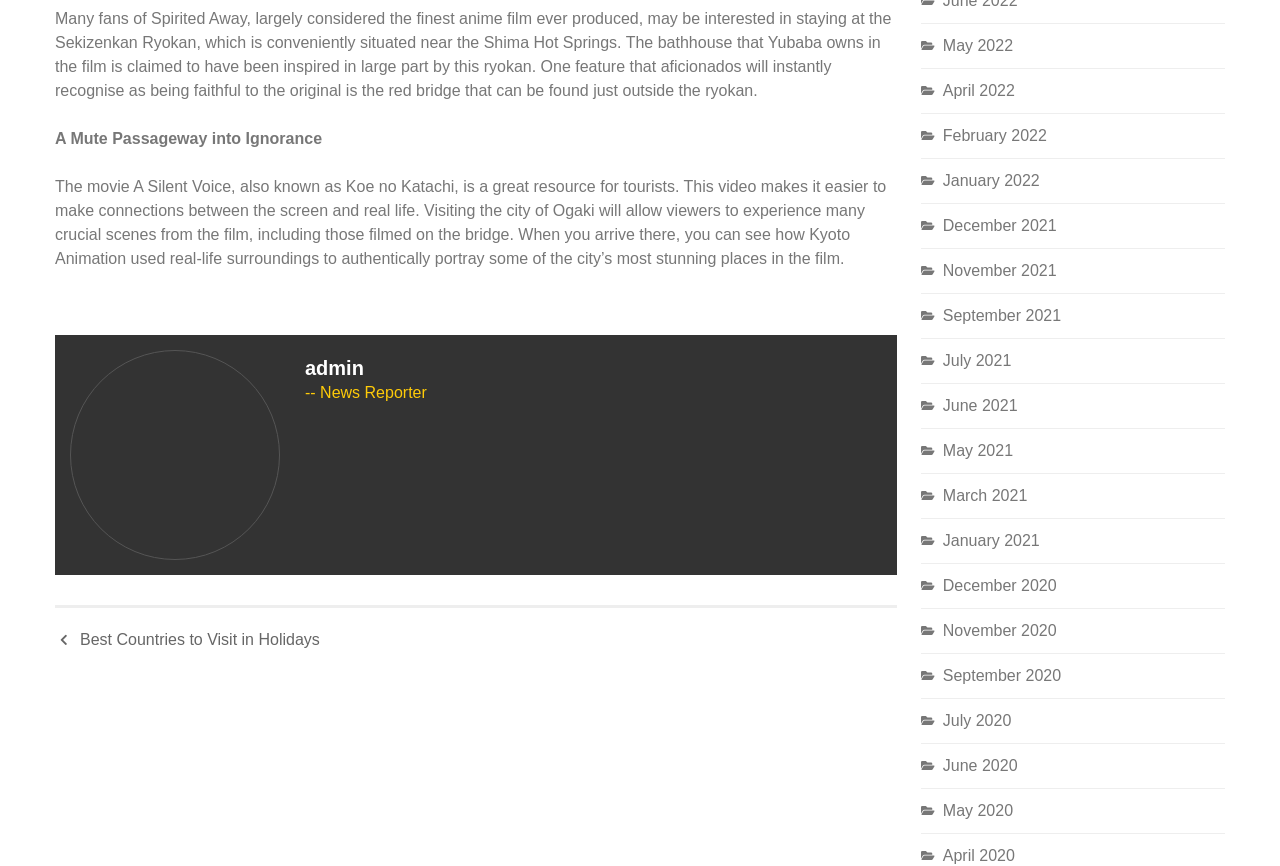What is the profession of the person mentioned in the second paragraph? Based on the image, give a response in one word or a short phrase.

News Reporter